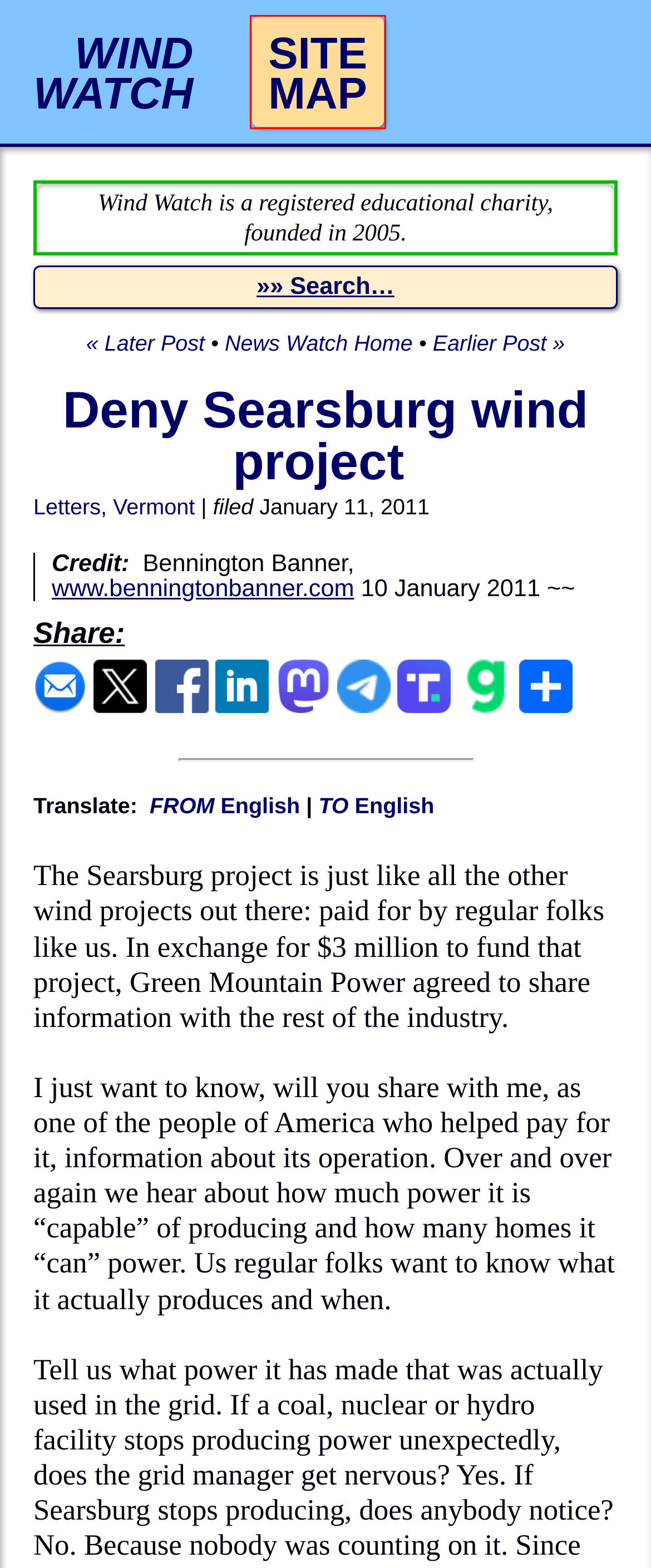View the screenshot of the webpage containing a red bounding box around a UI element. Select the most fitting webpage description for the new page shown after the element in the red bounding box is clicked. Here are the candidates:
A. Wind Energy and Wind Power News: Vermont [Wind Watch]
B. Wind Energy and Wind Power News: Letters [Wind Watch]
C. AddToAny - Share
D. Wind Energy and Wind Power News [Wind Watch]
E. National Wind Watch | Site Map
F. Wind turbine controversy continues | Wind Energy News
G. Share to Mastodon - AddToAny
H. Wind Watch | The facts about wind power, wind energy, wind turbines, wind farms

E